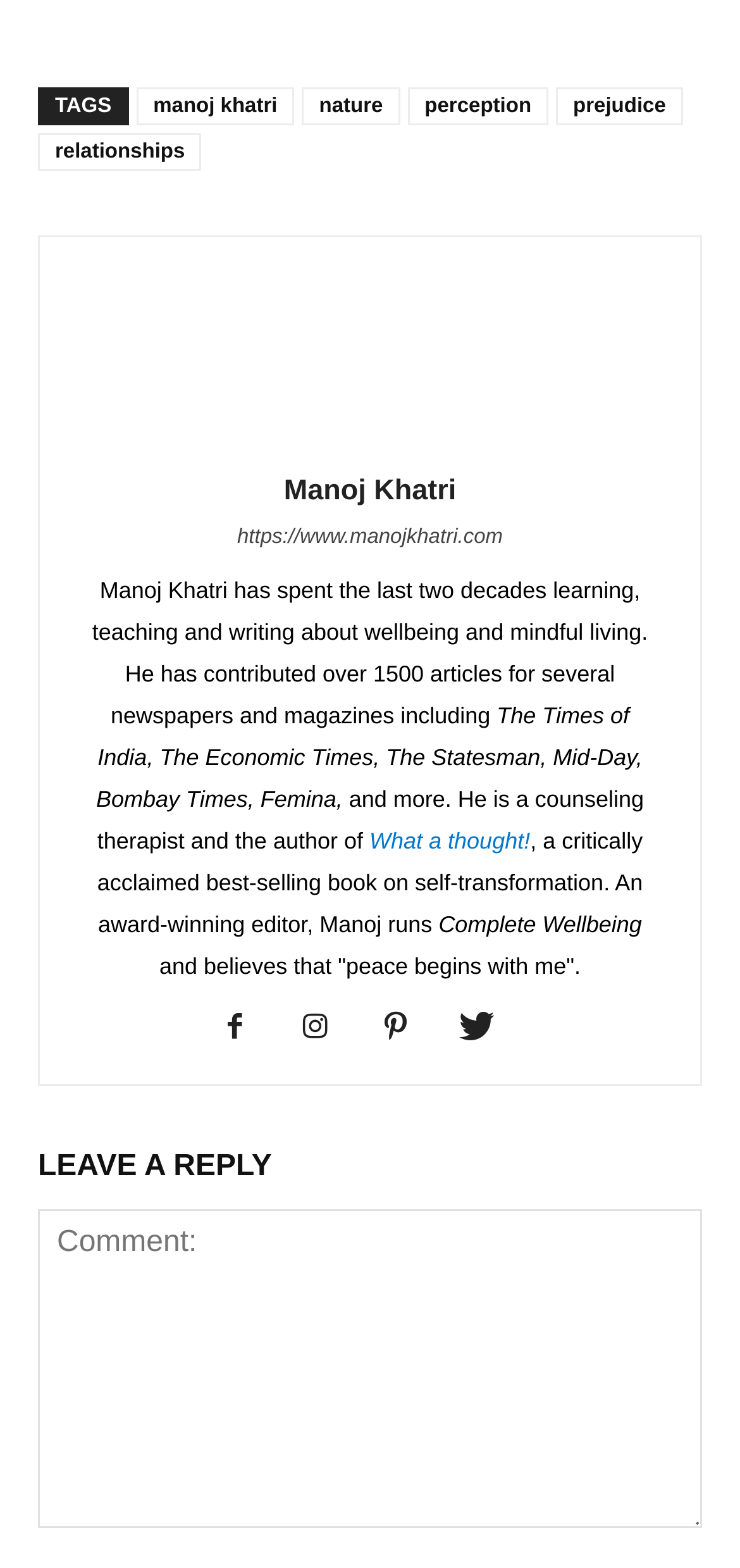Locate the bounding box of the UI element with the following description: "title="Facebook"".

[0.295, 0.643, 0.379, 0.672]